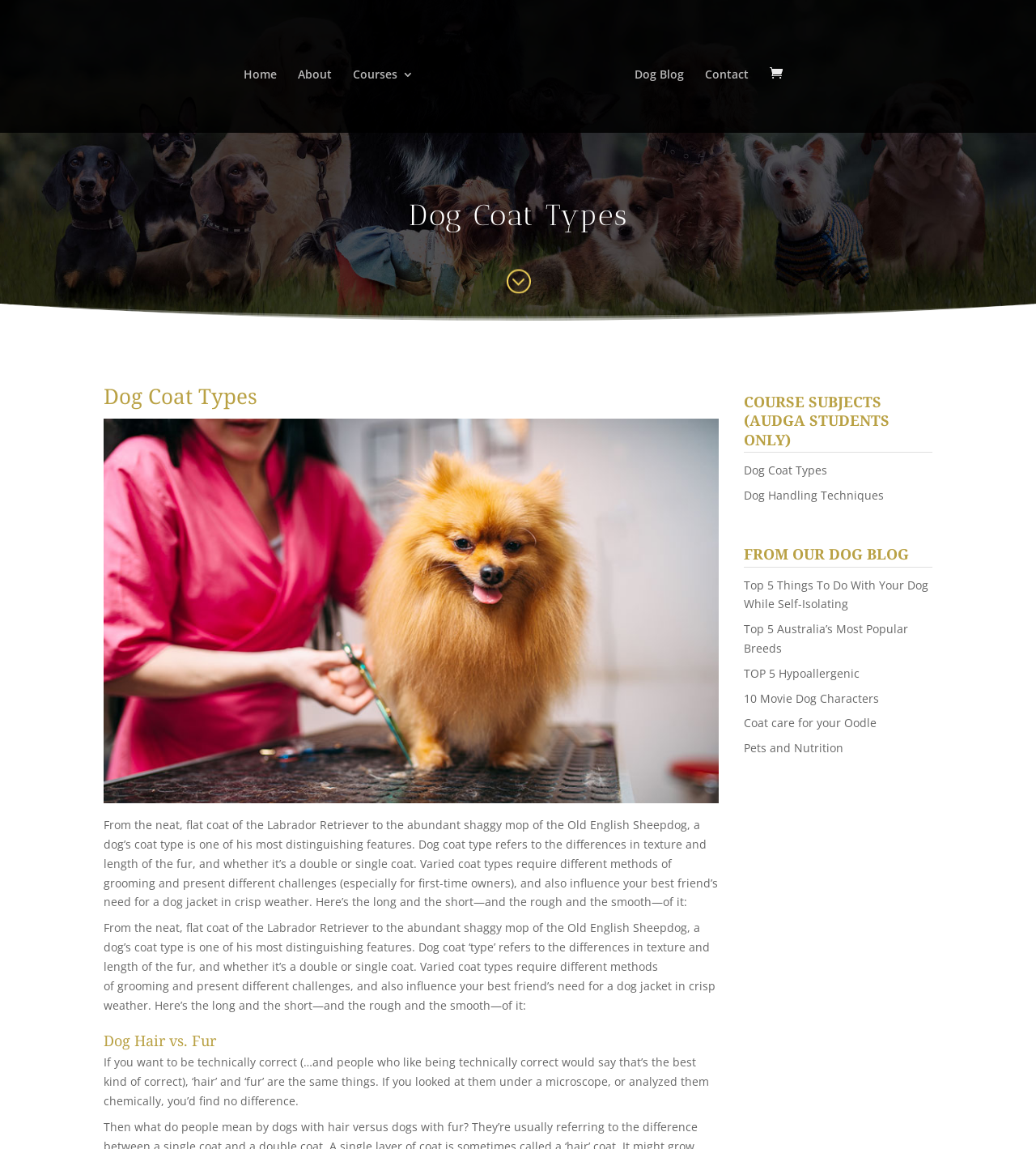Using the details from the image, please elaborate on the following question: What is the purpose of knowing dog coat types?

The webpage explains that varied coat types require different methods of grooming and present different challenges, especially for first-time owners, and also influence the need for a dog jacket in crisp weather.